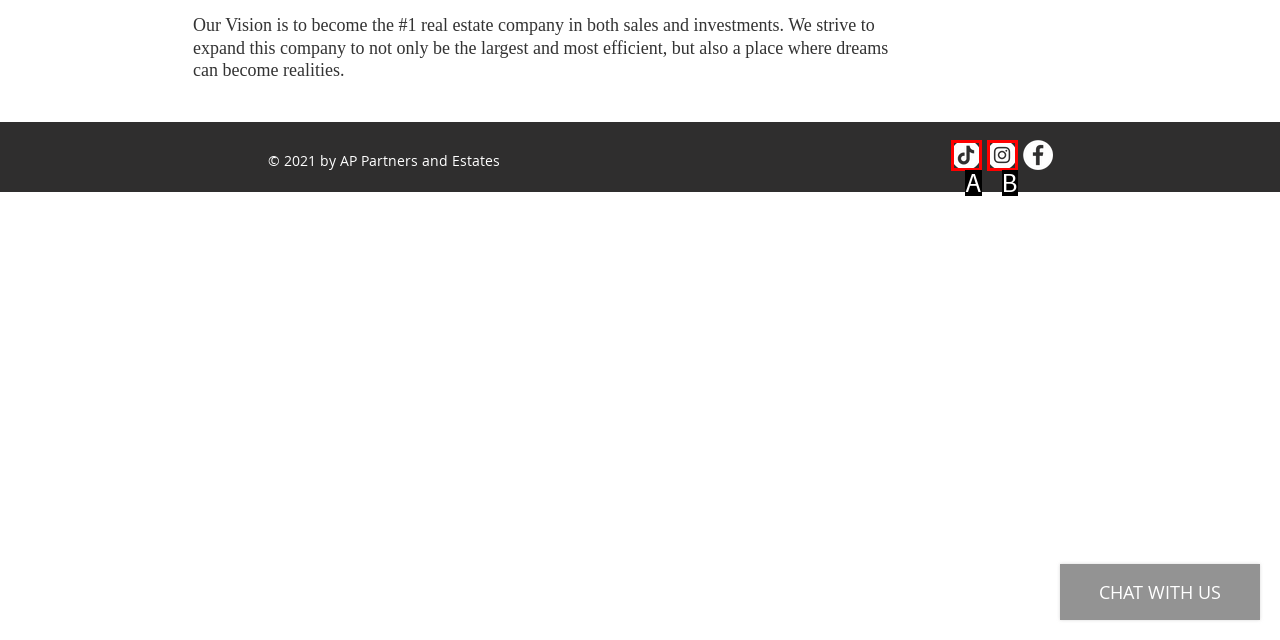Determine the HTML element that best matches this description: aria-label="Instagram" from the given choices. Respond with the corresponding letter.

B